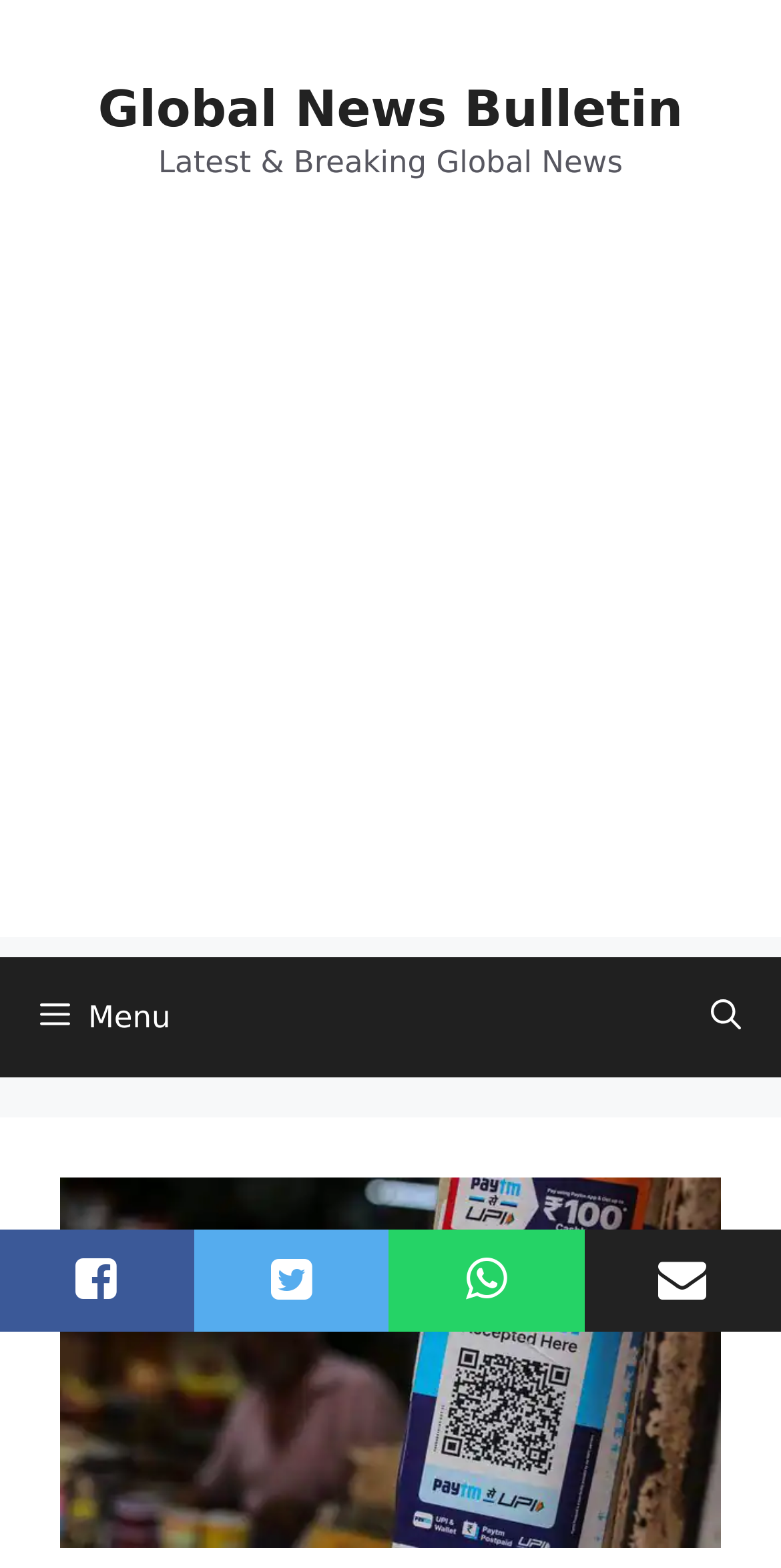Provide your answer in one word or a succinct phrase for the question: 
What is the name of the company affected by RBI order?

Paytm